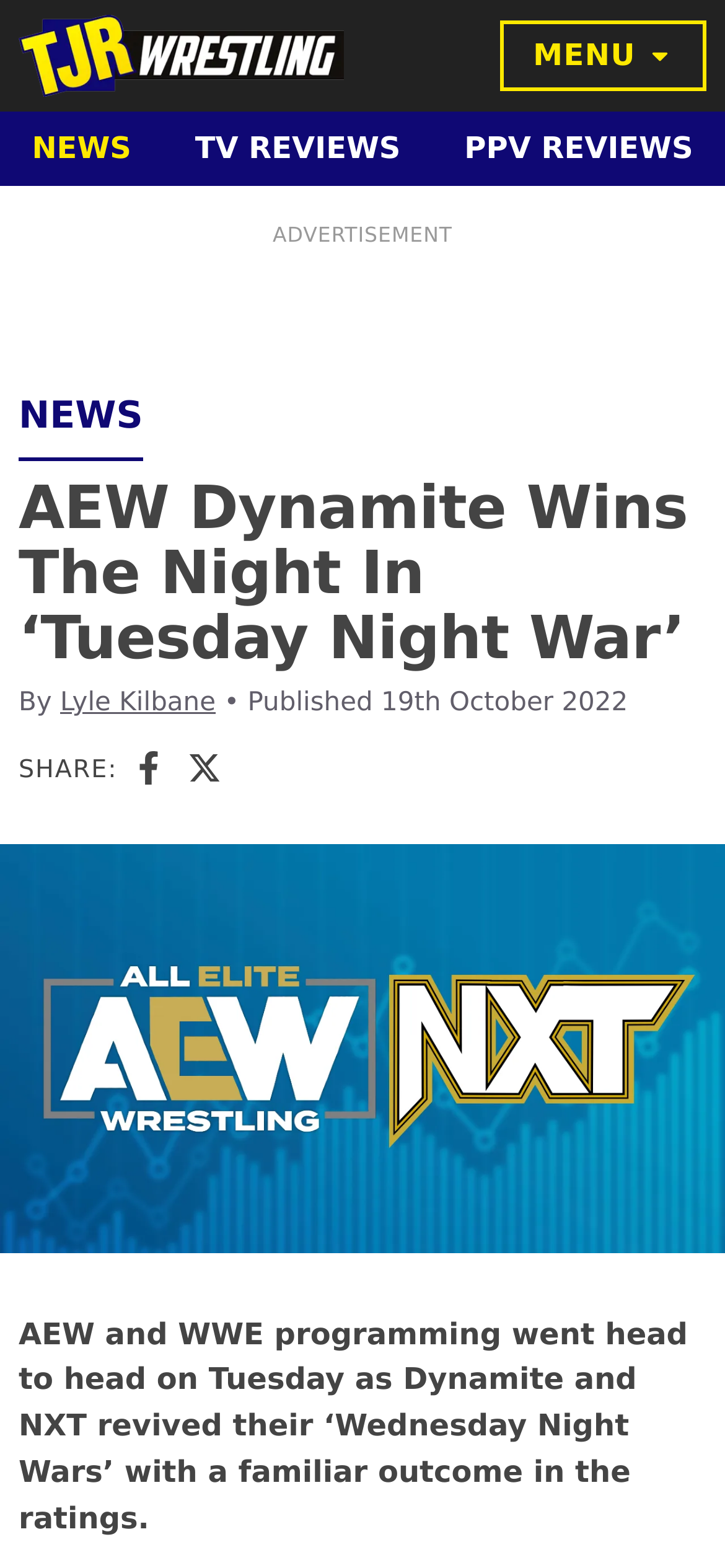Explain in detail what you observe on this webpage.

The webpage is an article about AEW and WWE programming, specifically discussing the ratings of Dynamite and NXT. At the top left, there is a logo of TJR Wrestling, accompanied by a link to the website. Next to it, there is a button to toggle the menu, which is currently not expanded. 

Below the logo, there are three links: "NEWS", "TV REVIEWS", and "PPV REVIEWS", which are horizontally aligned and take up the full width of the page. 

The main content of the article starts with a heading that reads "AEW Dynamite Wins The Night In ‘Tuesday Night War’". Below the heading, there is a byline that indicates the article was written by Lyle Kilbane and published on 19th October 2022. 

To the right of the byline, there are social media sharing links, including Facebook and X, each accompanied by an icon. 

The main article text is located below the byline and social media links, and it discusses the ratings of AEW and WWE programming. Above the article text, there is a large image that shows AEW and NXT logos over a graph, taking up almost the full width of the page.